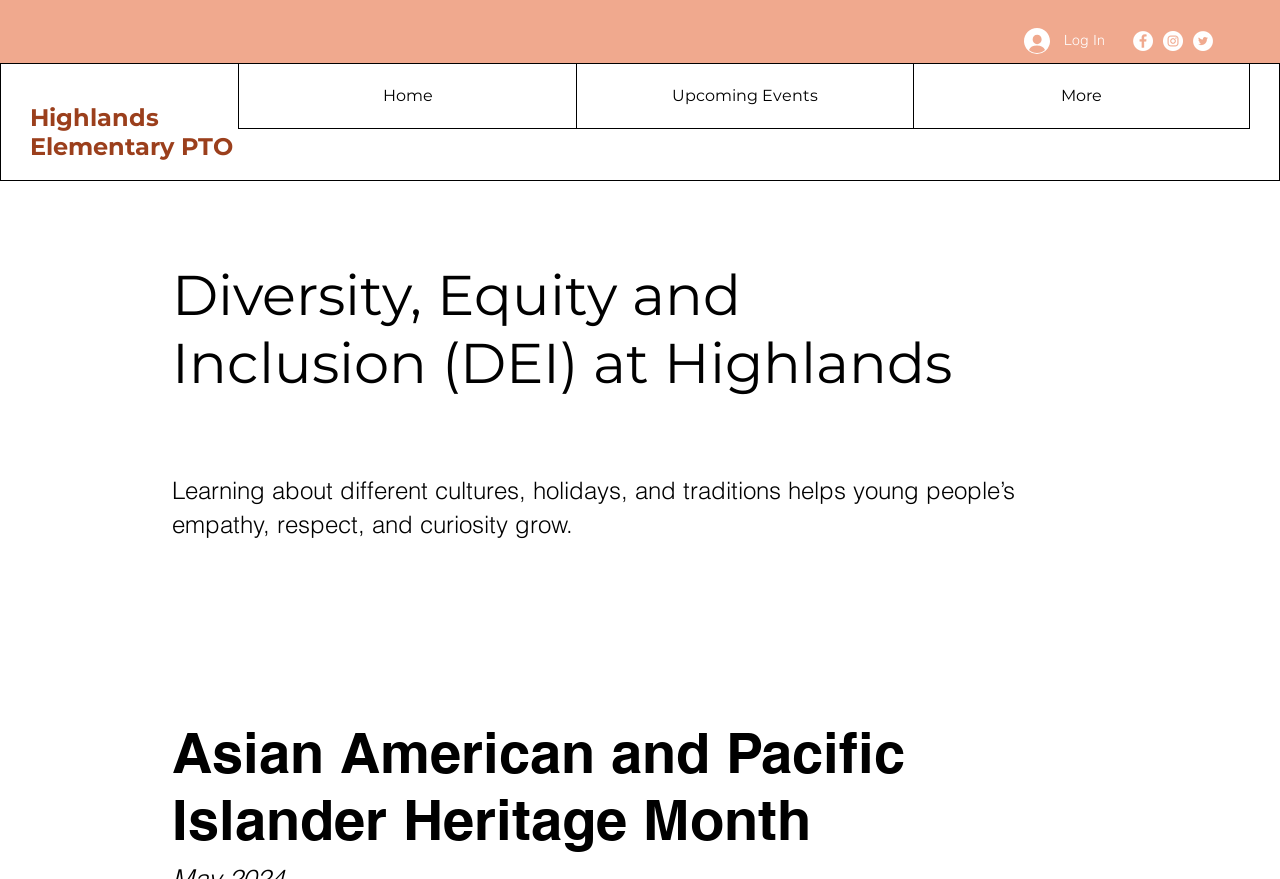Find the bounding box coordinates of the clickable area required to complete the following action: "Go to Home page".

[0.187, 0.073, 0.45, 0.146]